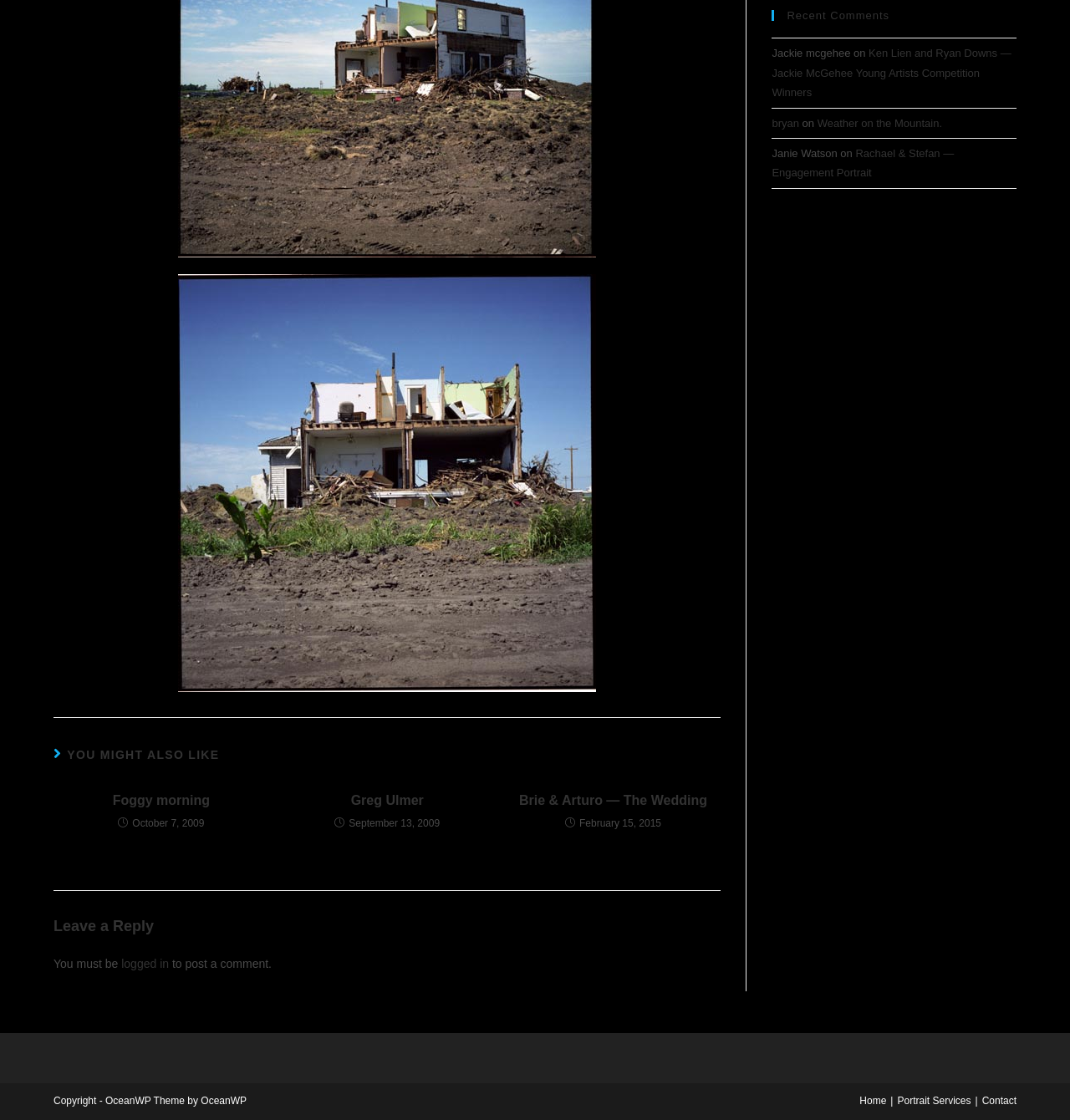From the webpage screenshot, predict the bounding box of the UI element that matches this description: "Home".

[0.803, 0.978, 0.828, 0.988]